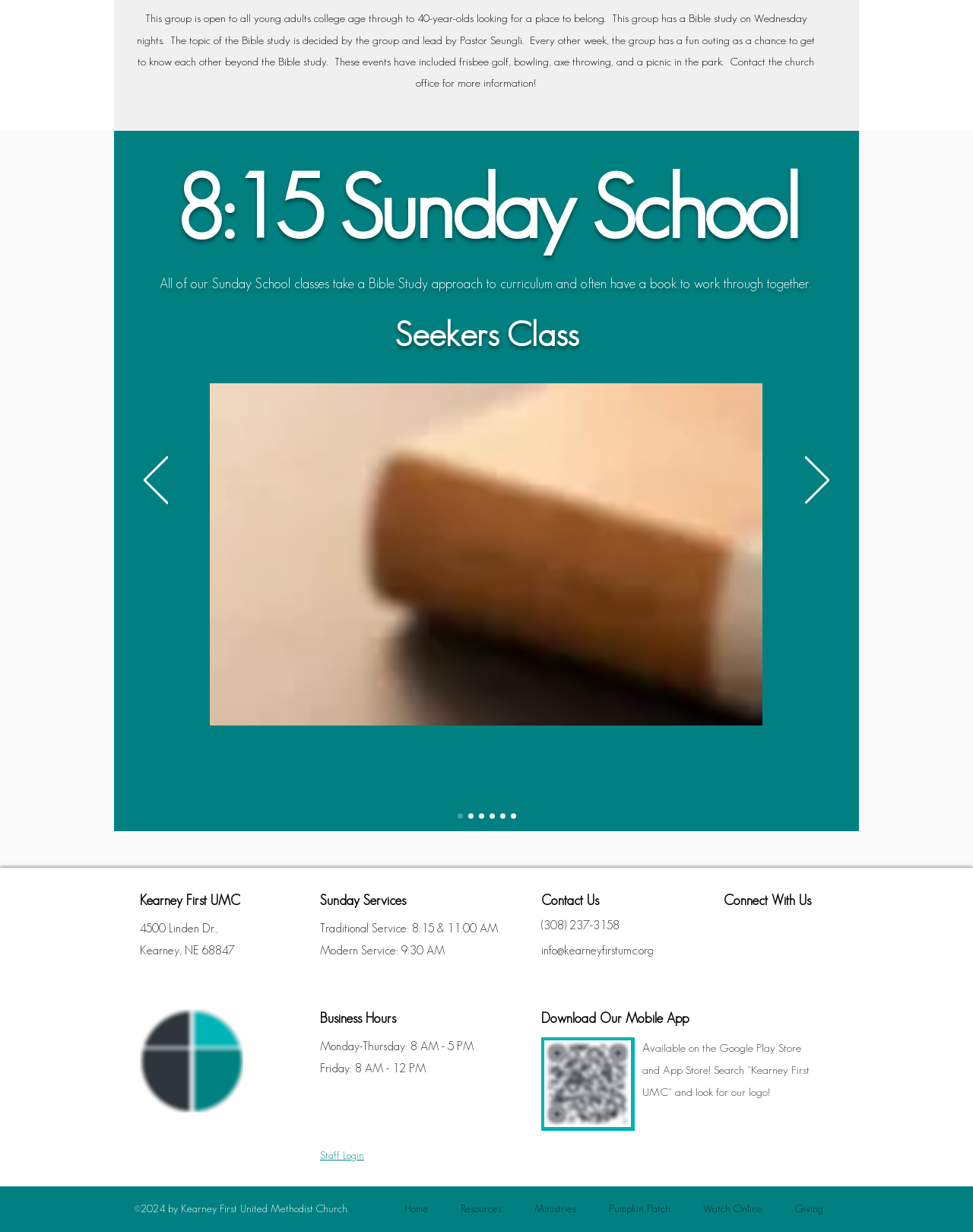With reference to the screenshot, provide a detailed response to the question below:
What are the Sunday service times?

I found the Sunday service times by looking at the static text elements that say 'Traditional Service: 8:15 & 11:00 AM' and 'Modern Service: 9:30 AM' located under the 'Sunday Services' heading, which are likely to be the service times.